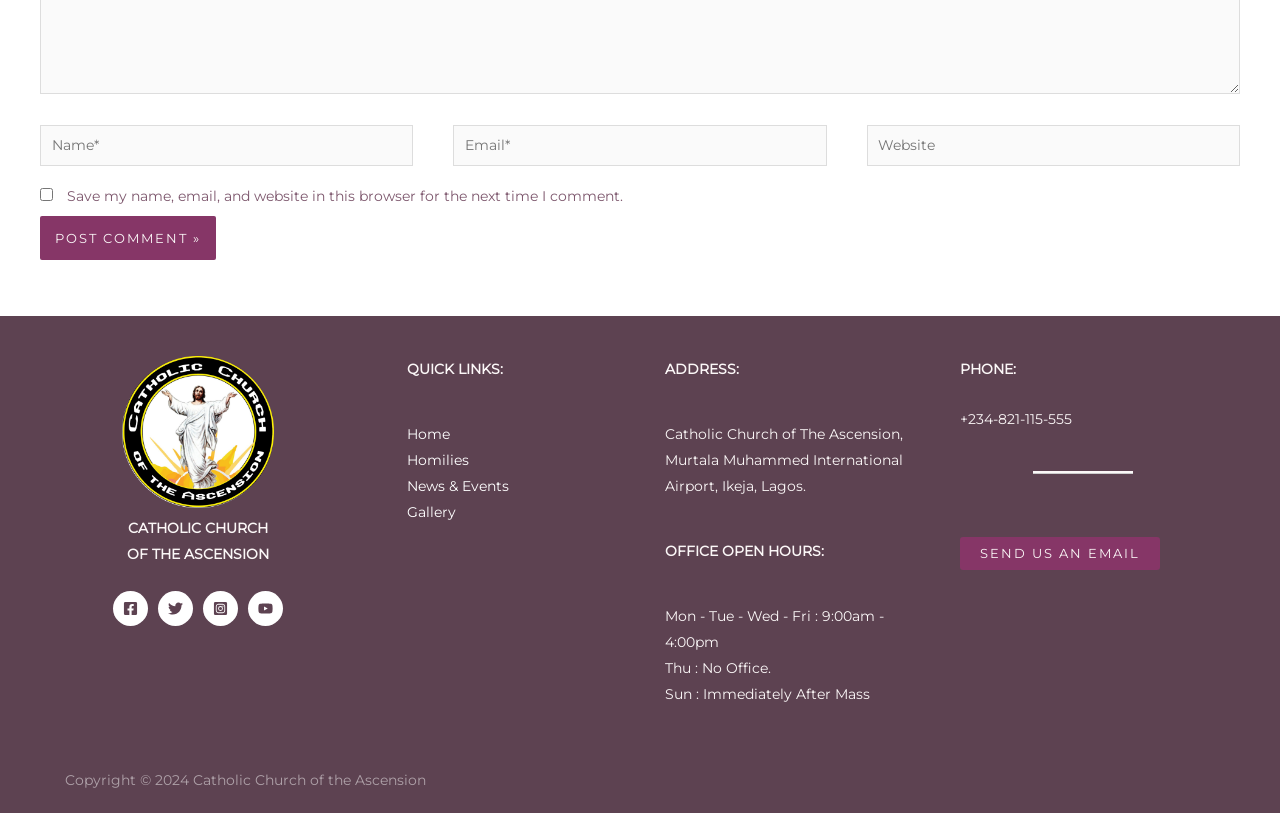Determine the bounding box coordinates of the region that needs to be clicked to achieve the task: "Click the Post Comment button".

[0.031, 0.265, 0.169, 0.319]